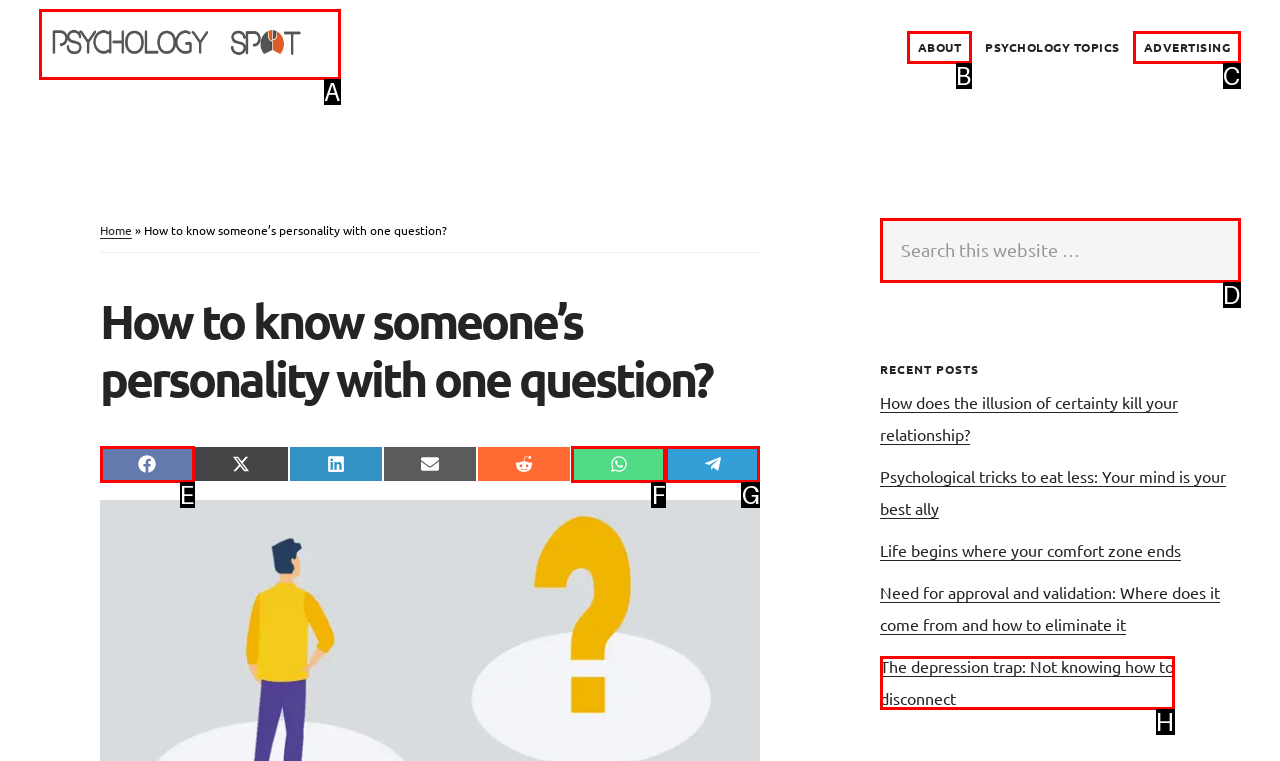Choose the letter of the UI element necessary for this task: Click on the 'PSYCHOLOGY SPOT' link
Answer with the correct letter.

A